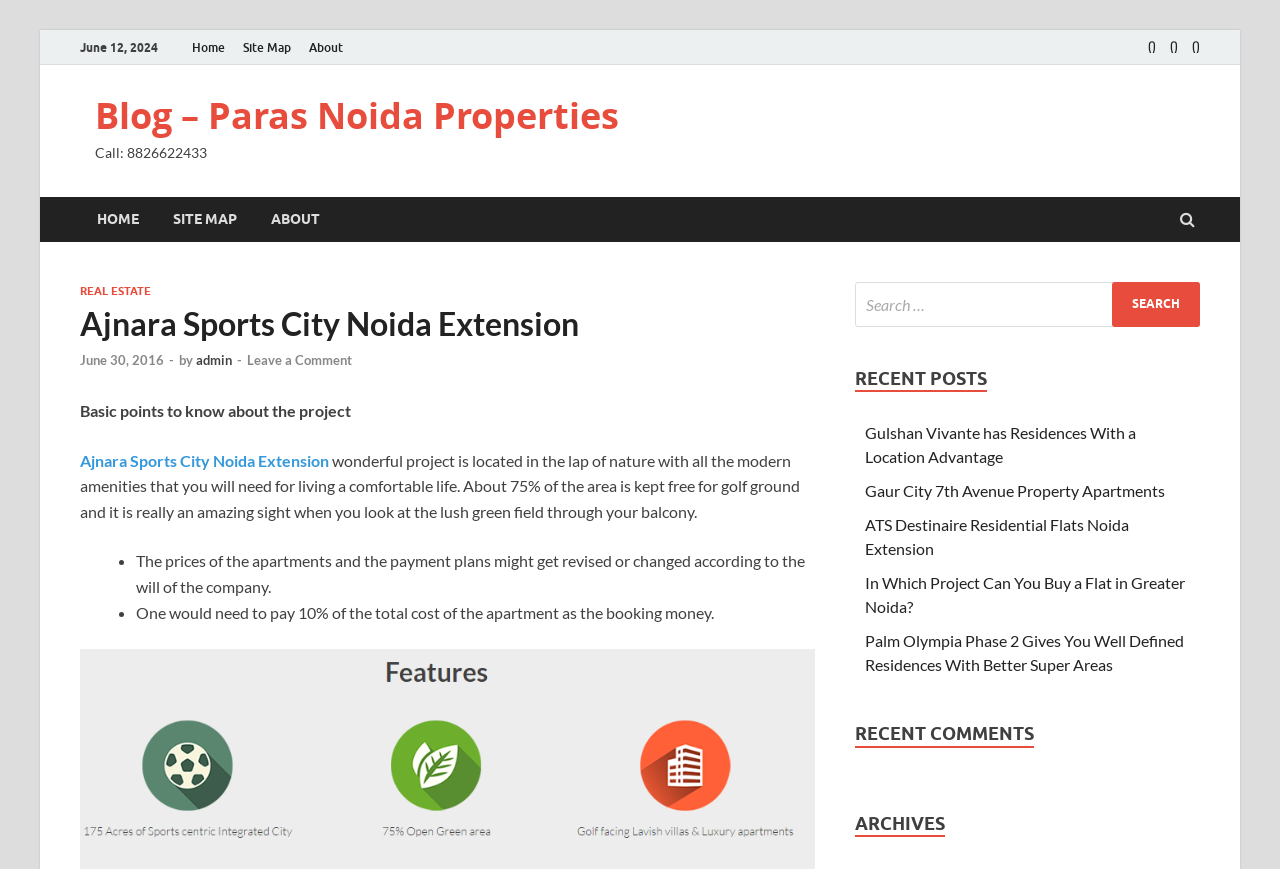Show the bounding box coordinates of the region that should be clicked to follow the instruction: "View recent posts."

[0.668, 0.422, 0.771, 0.451]